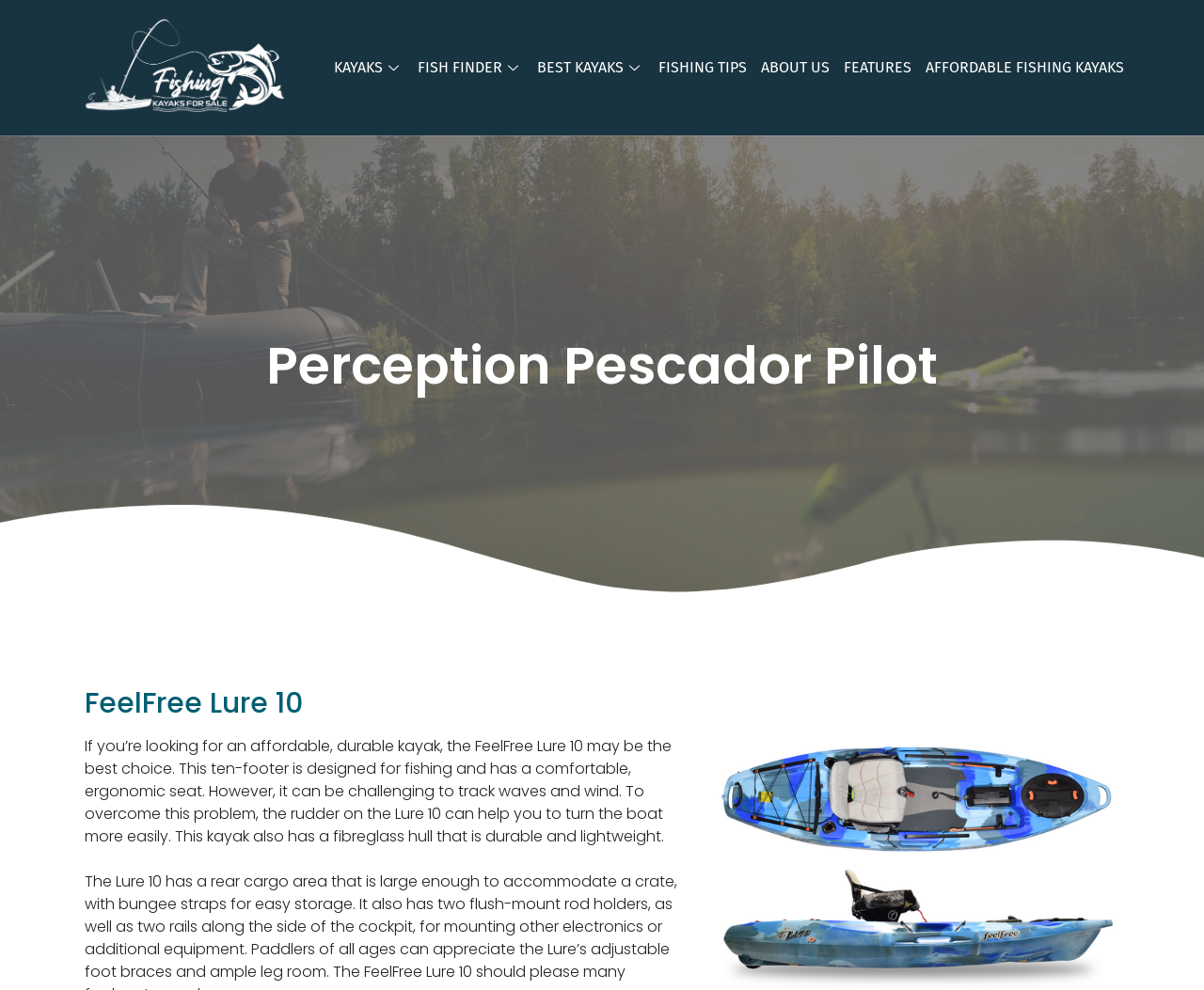Find the bounding box coordinates for the UI element whose description is: "Skip to content". The coordinates should be four float numbers between 0 and 1, in the format [left, top, right, bottom].

None